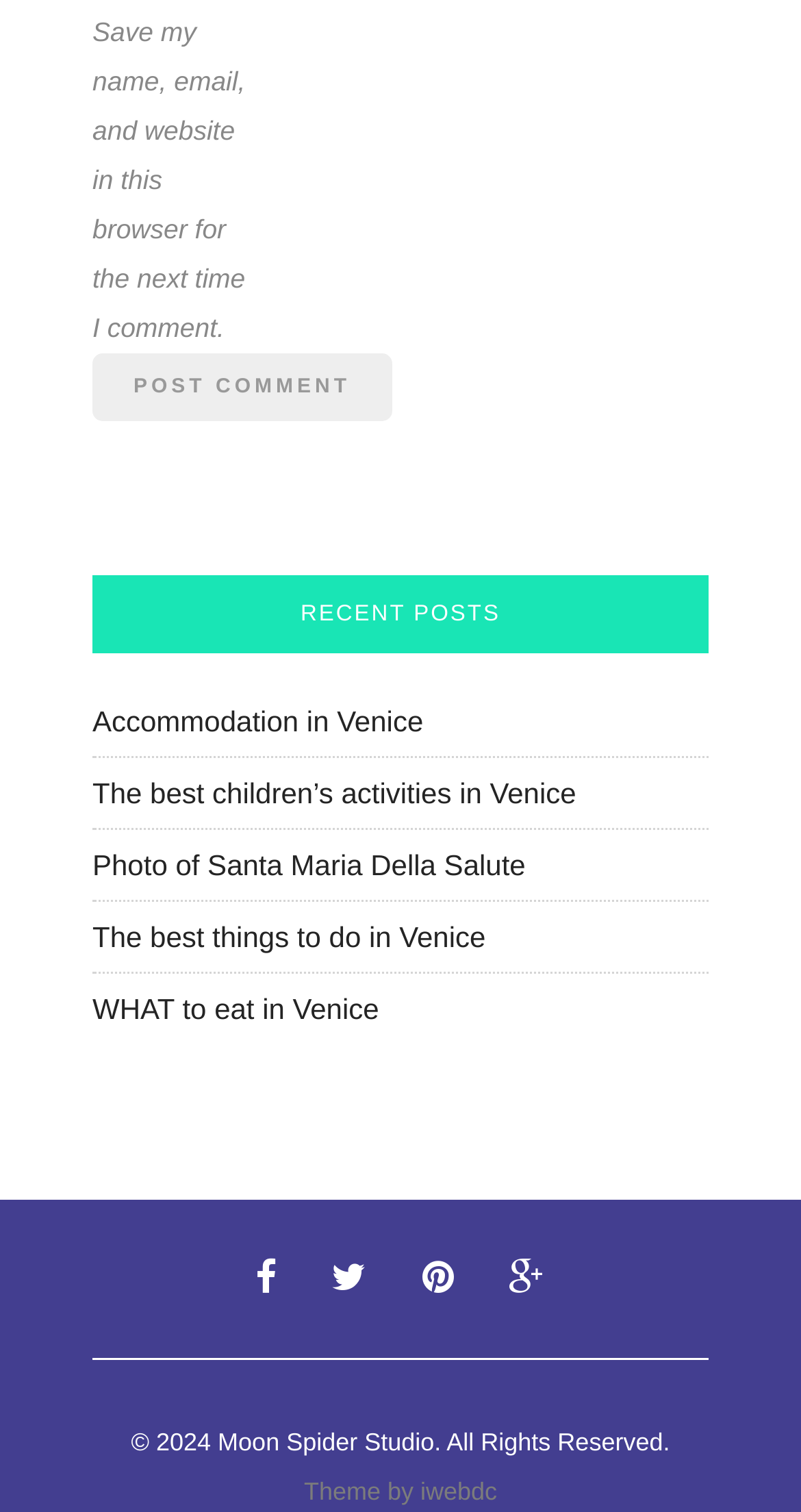Kindly respond to the following question with a single word or a brief phrase: 
What is the name of the studio that developed the website?

Moon Spider Studio